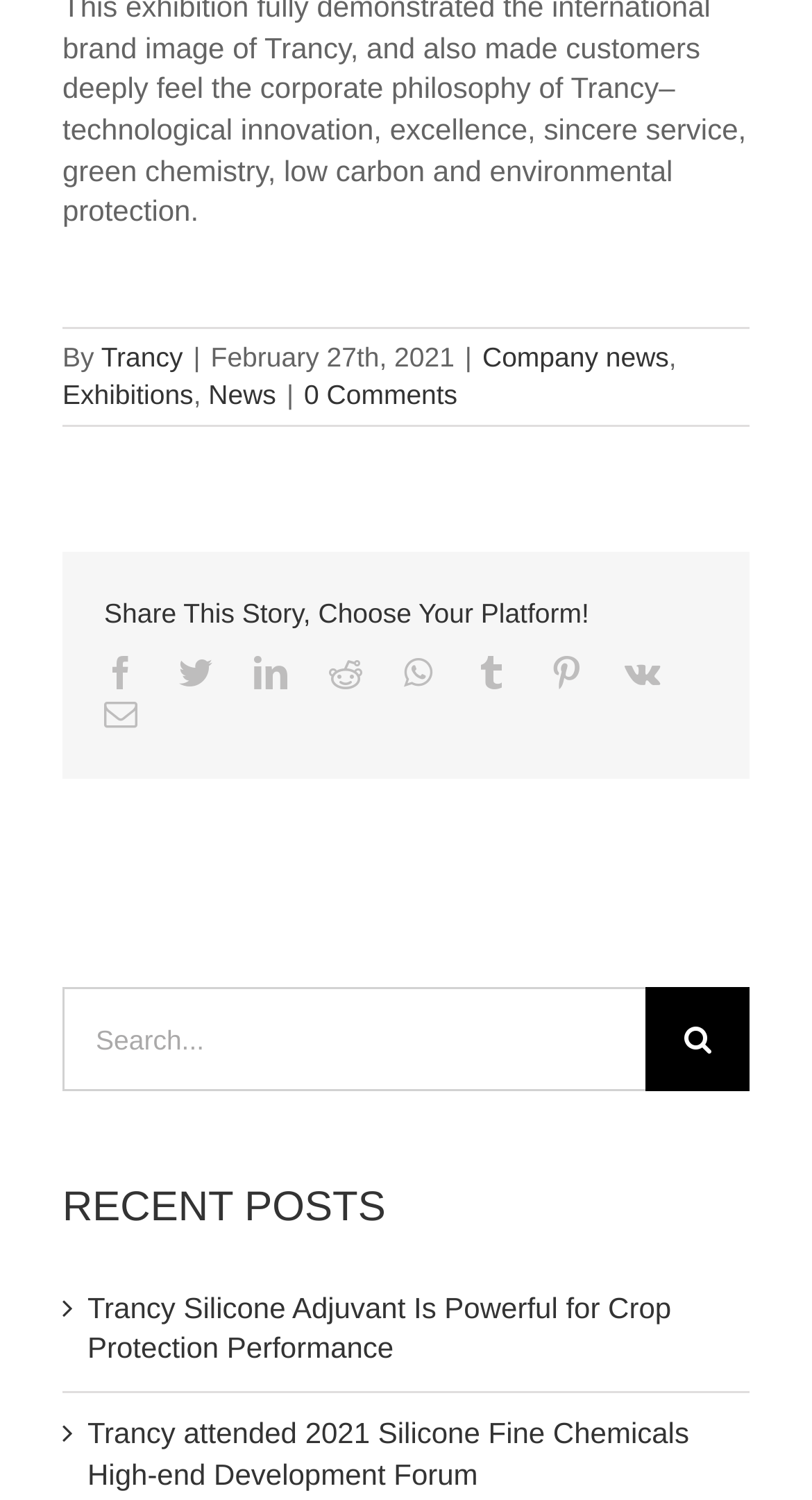What is the purpose of the buttons at the top?
Please provide a comprehensive answer to the question based on the webpage screenshot.

I inferred the purpose of the buttons at the top by looking at the text 'Share This Story, Choose Your Platform!' and the icons of various social media platforms, which suggests that the buttons are for sharing the story on different platforms.